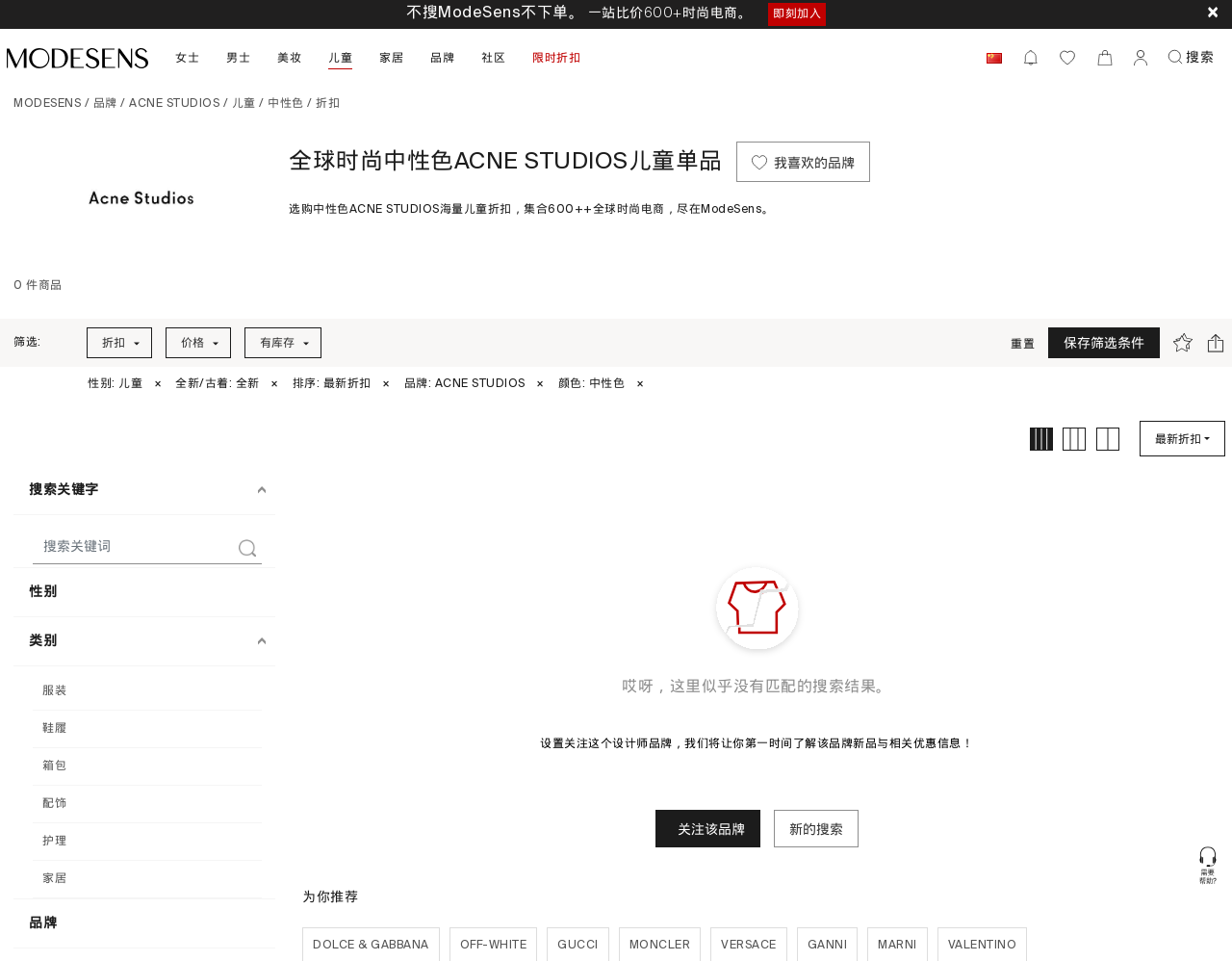How many items are in the shopping bag?
Refer to the image and give a detailed response to the question.

I determined the answer by looking at the shopping bag icon at the top right of the page, which shows the text '0 件商品'. This indicates that there are 0 items in the shopping bag.